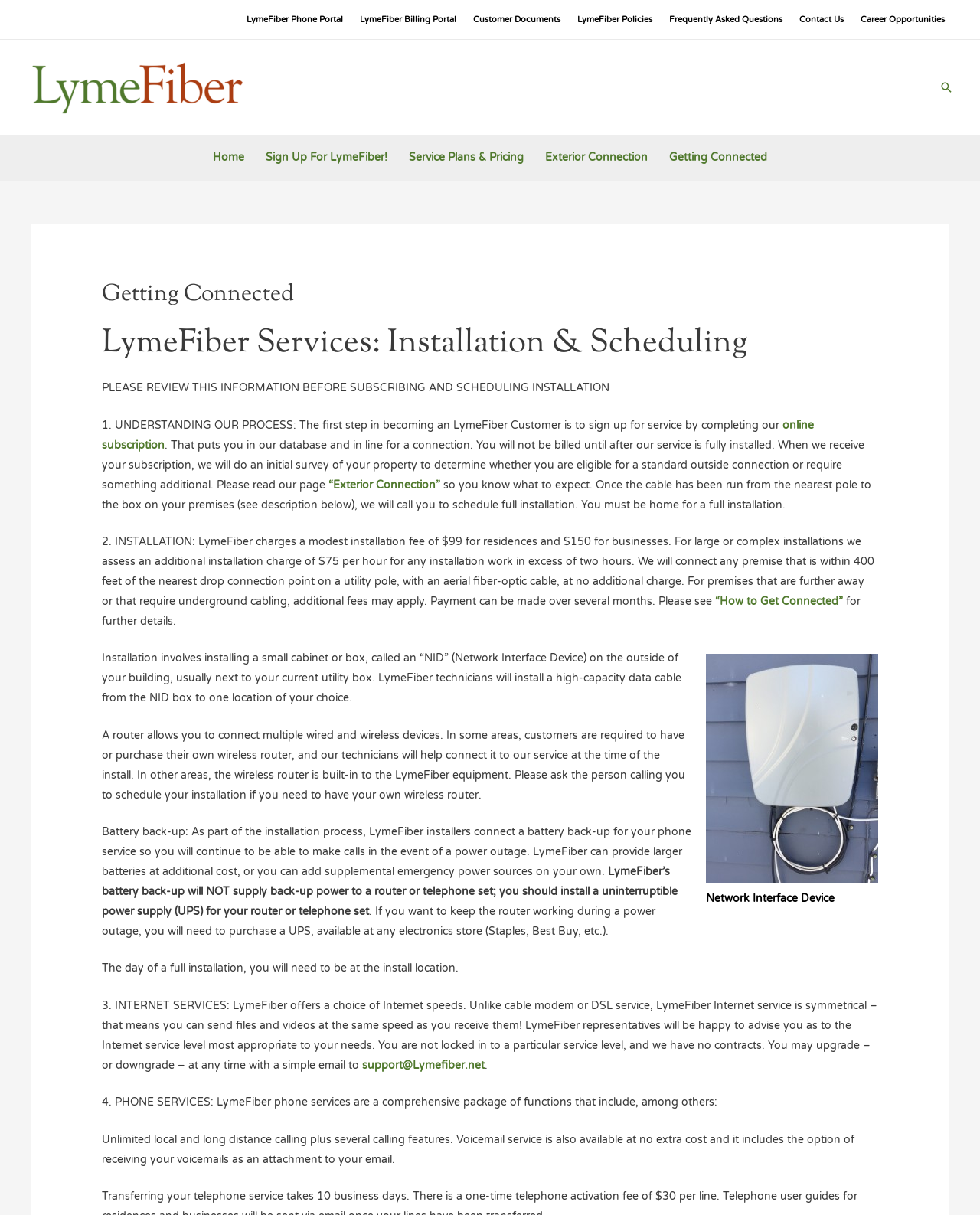Can you find the bounding box coordinates for the UI element given this description: "Exterior Connection"? Provide the coordinates as four float numbers between 0 and 1: [left, top, right, bottom].

[0.545, 0.111, 0.672, 0.149]